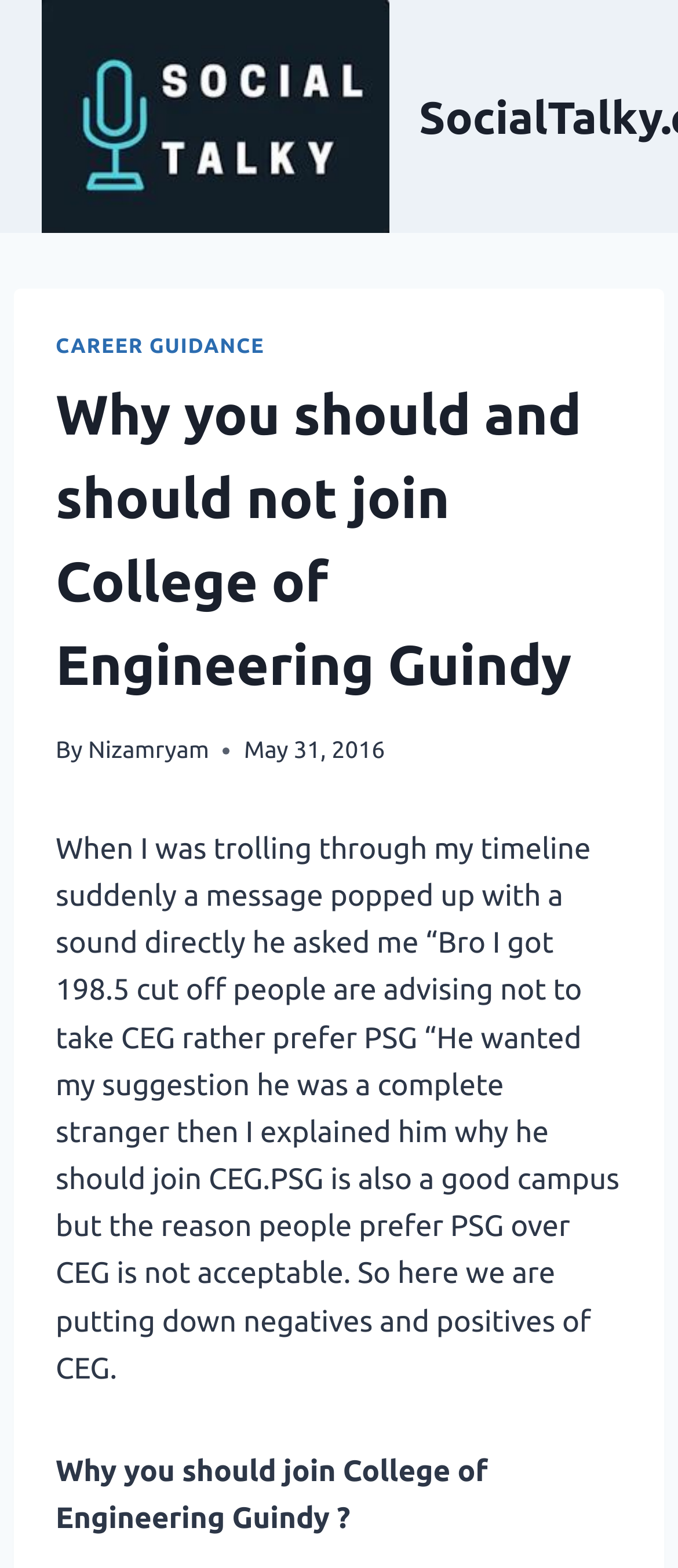Identify and provide the bounding box coordinates of the UI element described: "Nizamryam". The coordinates should be formatted as [left, top, right, bottom], with each number being a float between 0 and 1.

[0.13, 0.469, 0.309, 0.487]